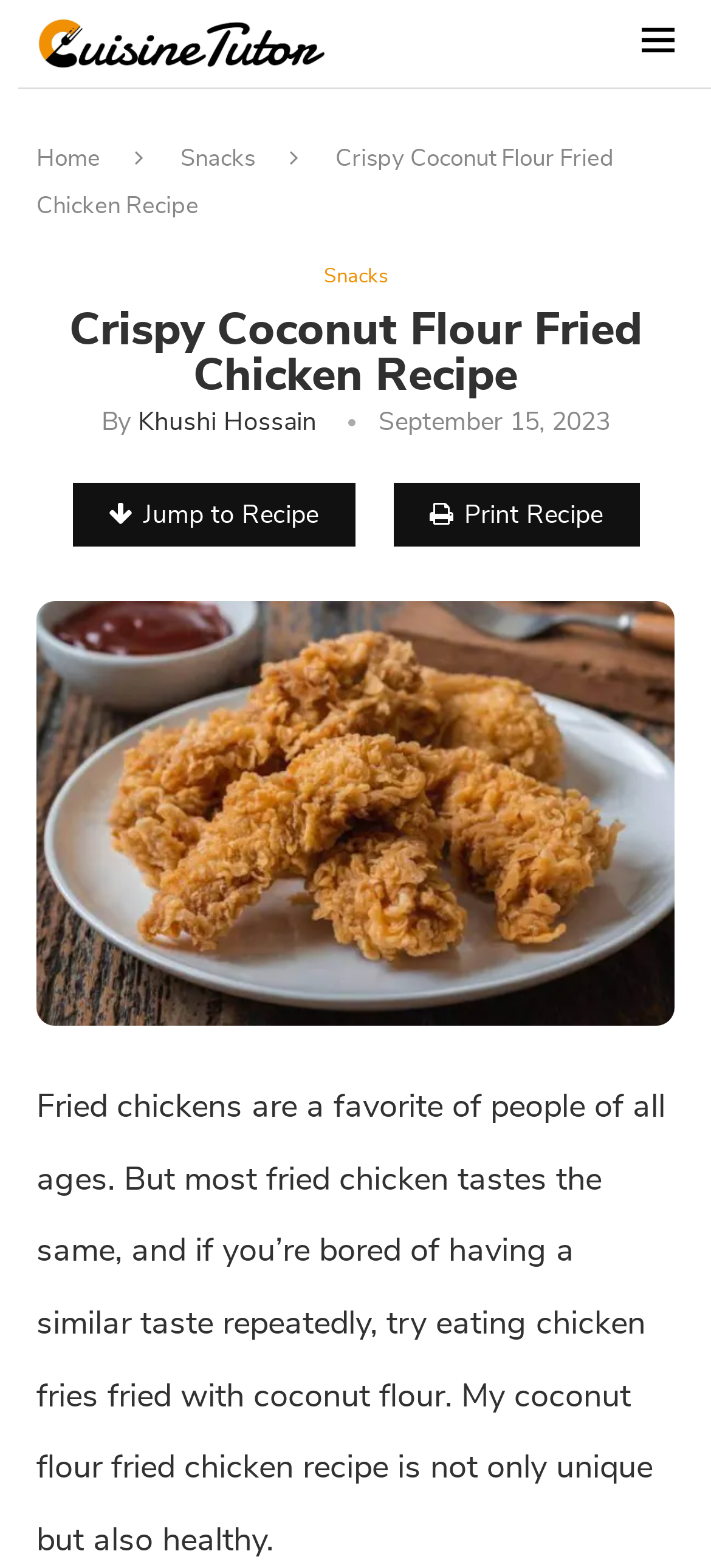Extract the bounding box for the UI element that matches this description: "Jump to Recipe".

[0.101, 0.308, 0.499, 0.348]